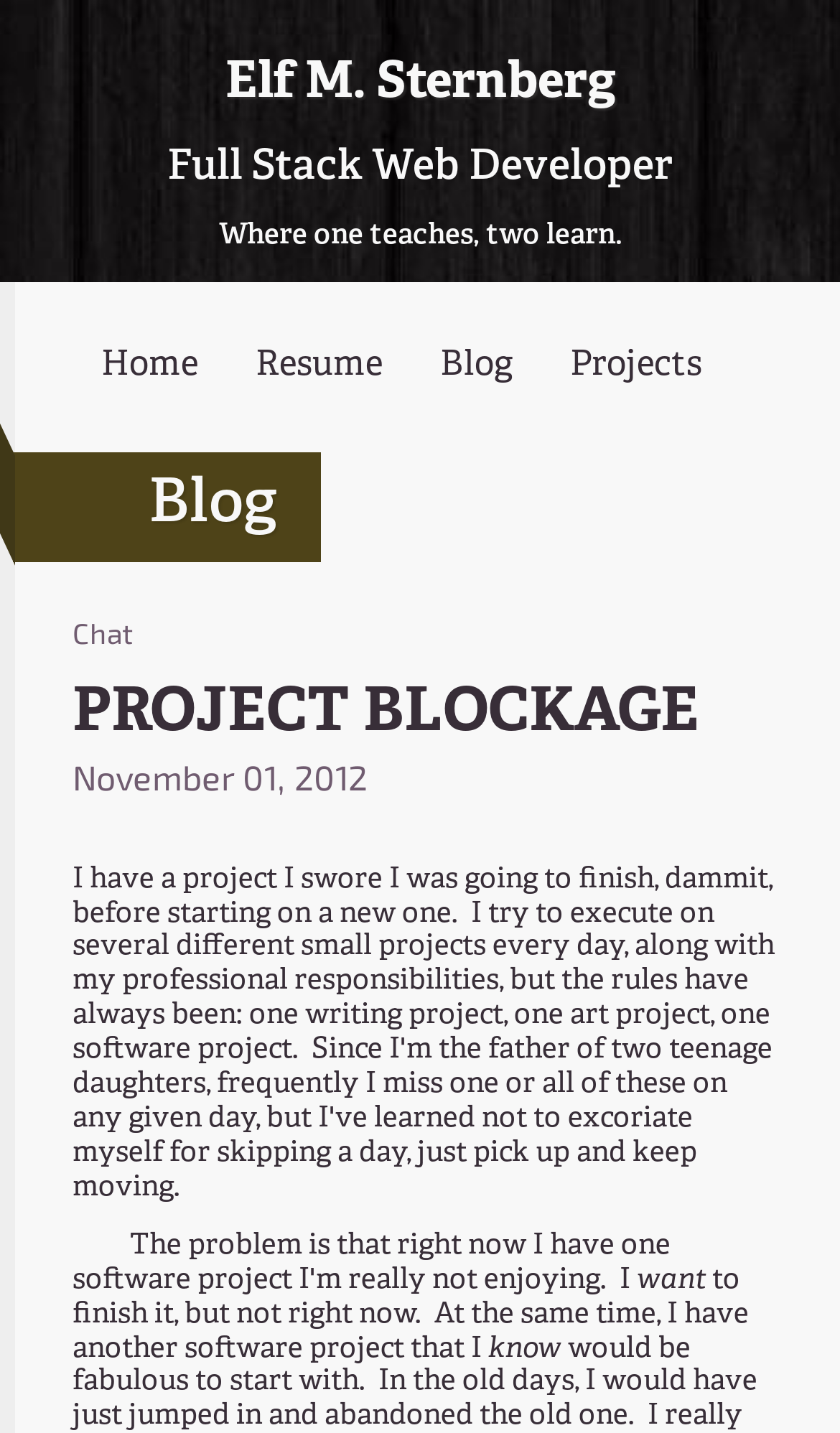What is the date mentioned in the blog post?
Based on the screenshot, respond with a single word or phrase.

November 01, 2012